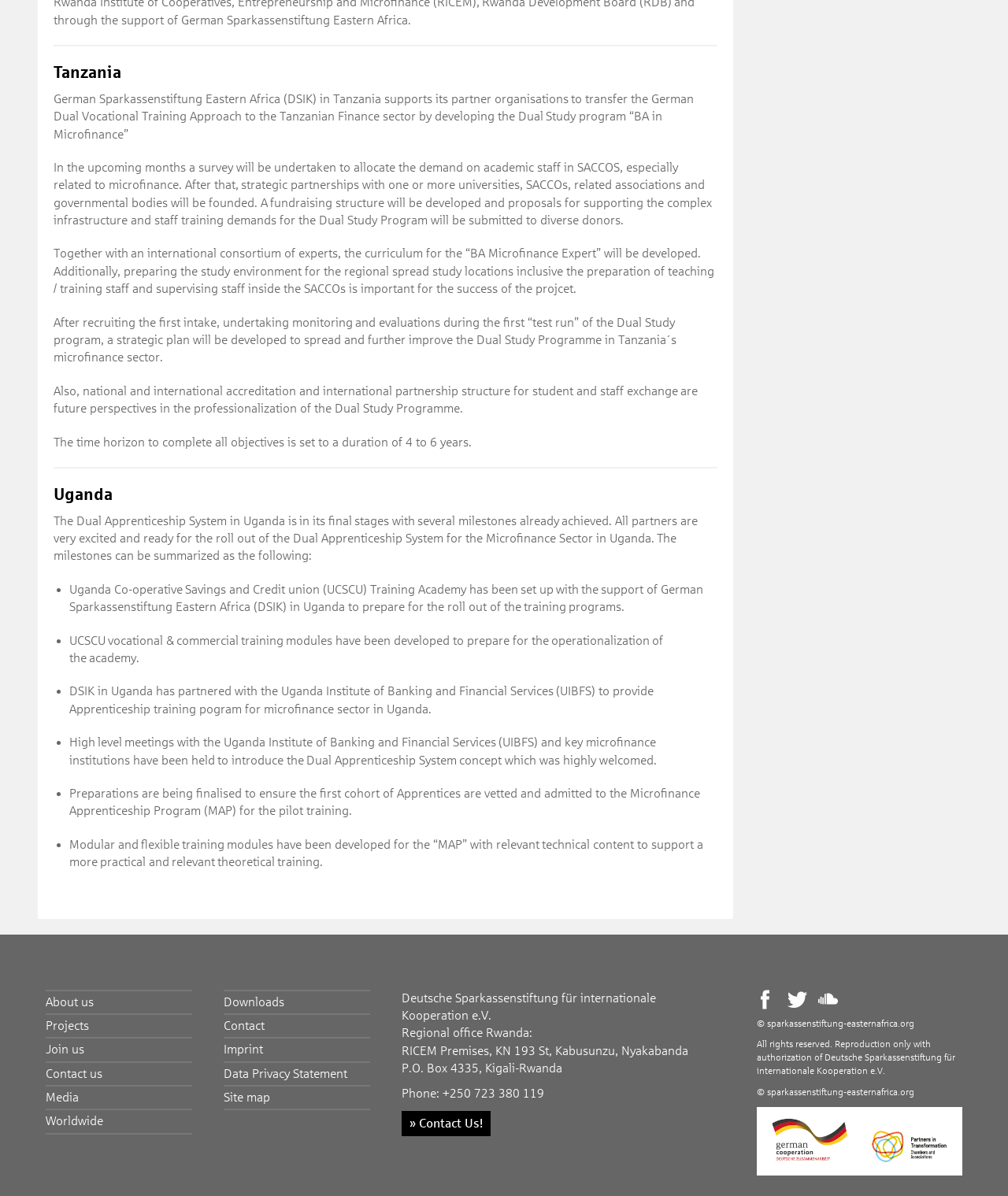What is the name of the organization supporting the projects?
Provide a thorough and detailed answer to the question.

The webpage mentions 'German Sparkassenstiftung Eastern Africa (DSIK)' as the organization supporting the projects in Tanzania and Uganda, and also provides a link to their website.